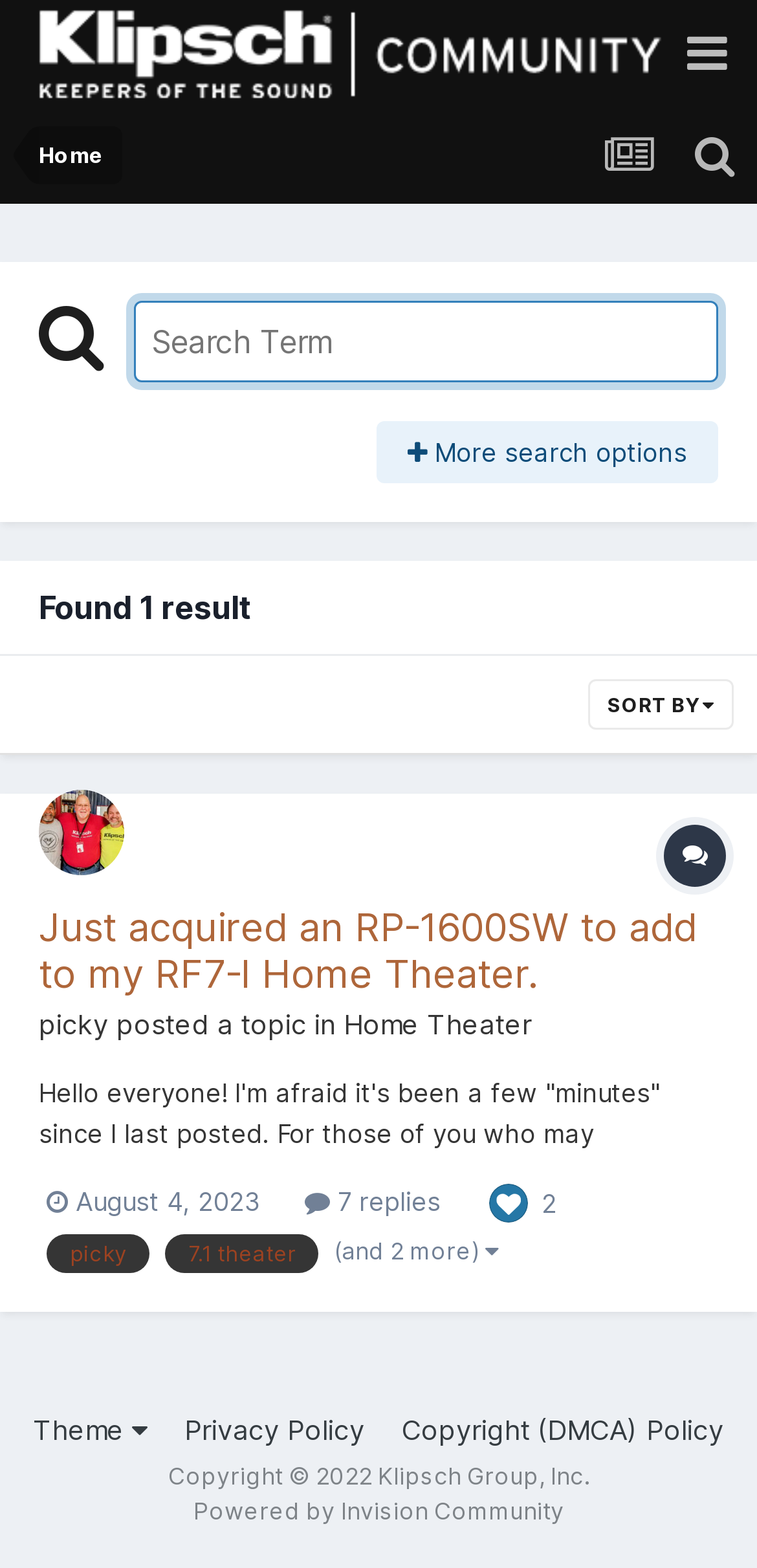Please find the bounding box coordinates of the element that must be clicked to perform the given instruction: "Like the post". The coordinates should be four float numbers from 0 to 1, i.e., [left, top, right, bottom].

[0.641, 0.755, 0.703, 0.775]